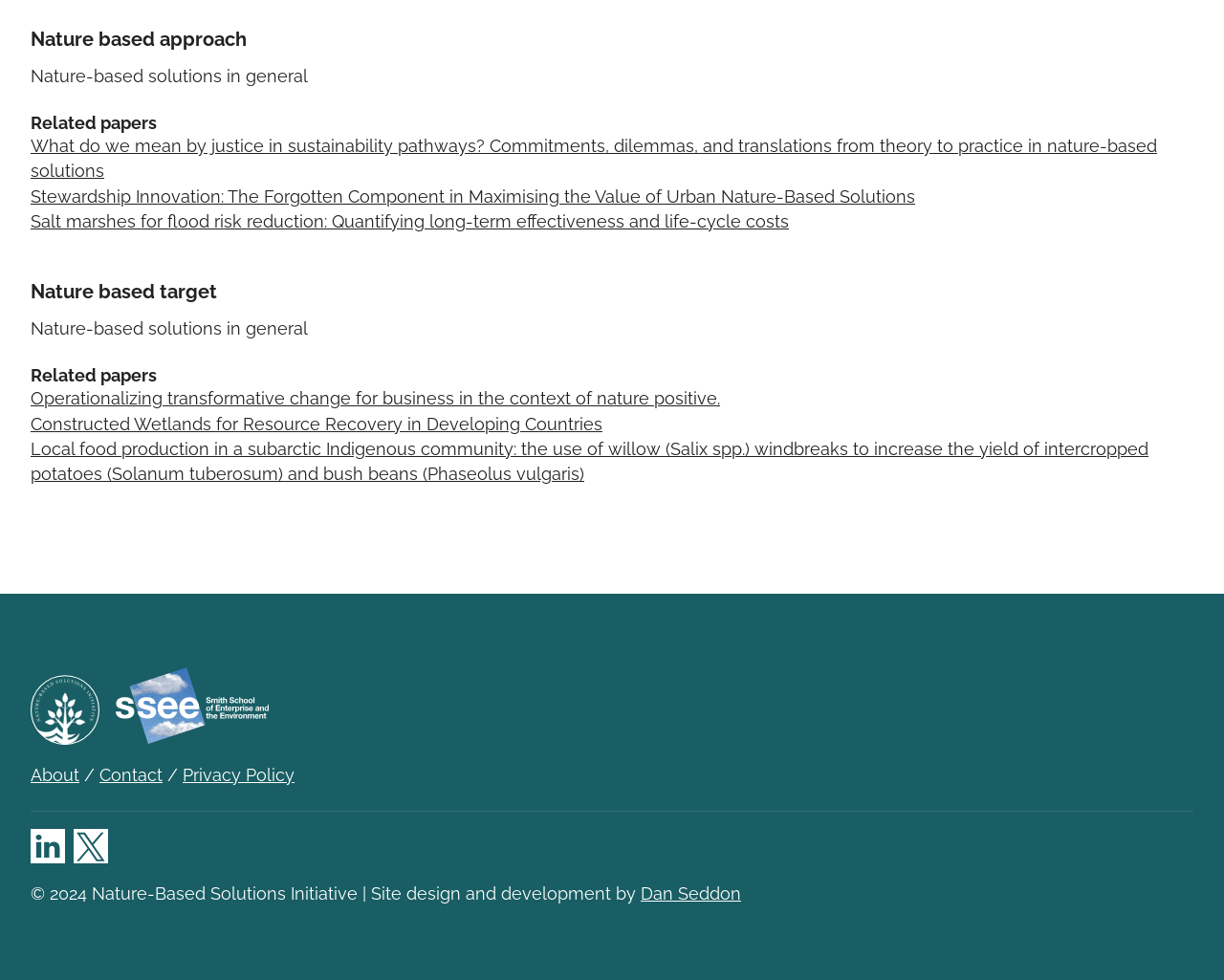Locate the bounding box coordinates of the item that should be clicked to fulfill the instruction: "Click on the link 'About'".

[0.025, 0.781, 0.065, 0.801]